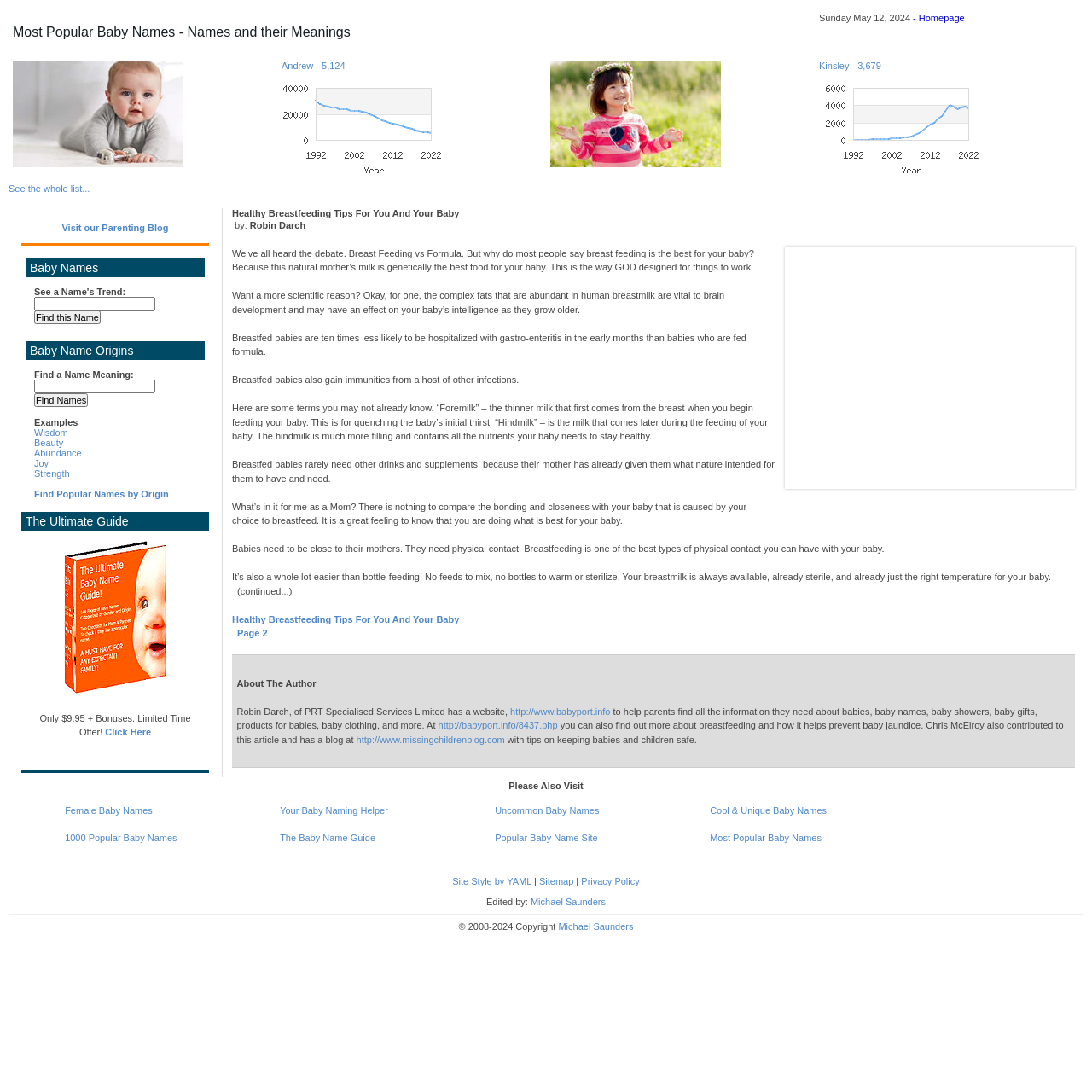What is the topic of the article?
From the screenshot, supply a one-word or short-phrase answer.

Breastfeeding